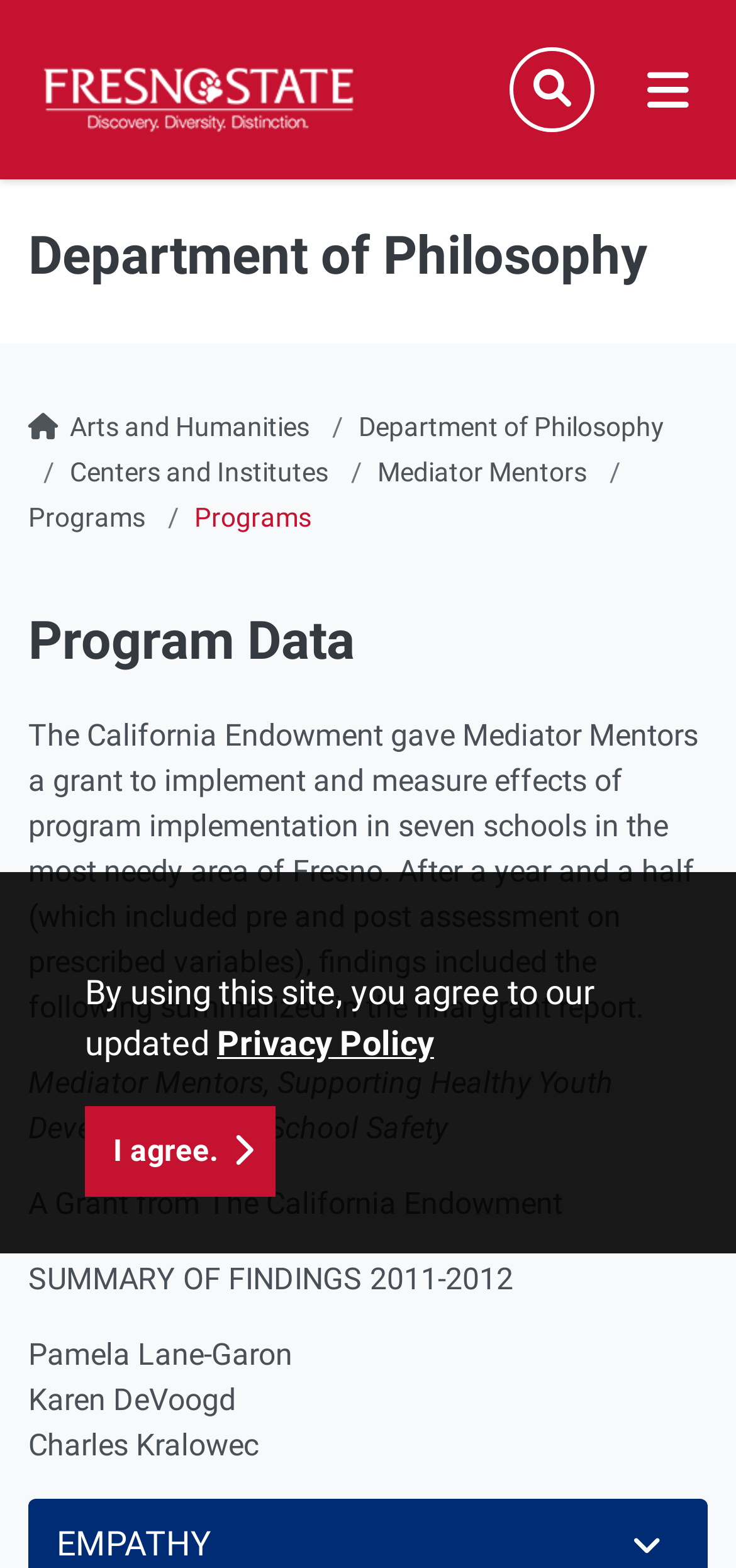Using the provided element description: "Fresno State", determine the bounding box coordinates of the corresponding UI element in the screenshot.

[0.051, 0.018, 0.487, 0.108]